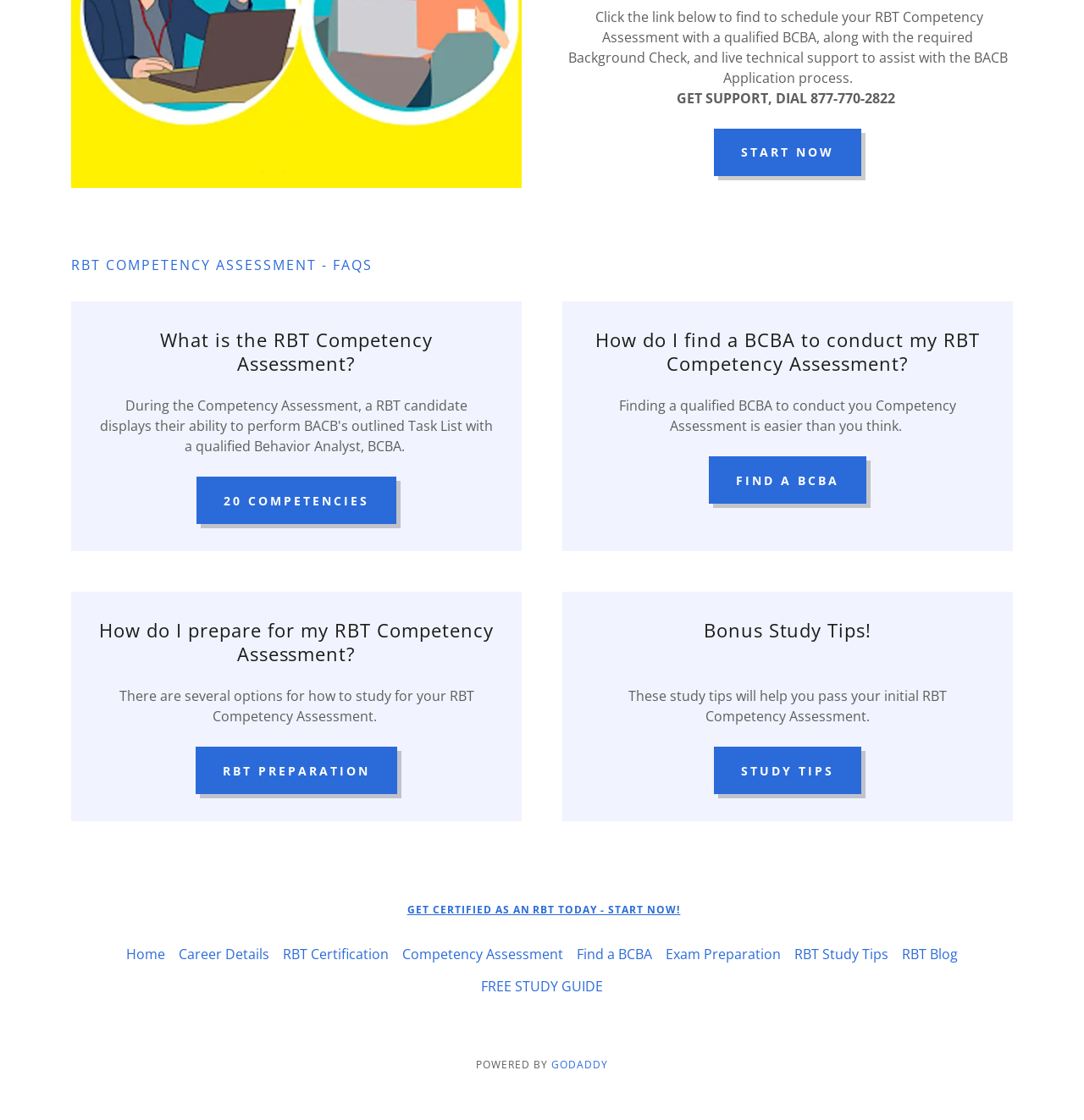Provide the bounding box coordinates of the HTML element this sentence describes: "sandra fernandes". The bounding box coordinates consist of four float numbers between 0 and 1, i.e., [left, top, right, bottom].

None